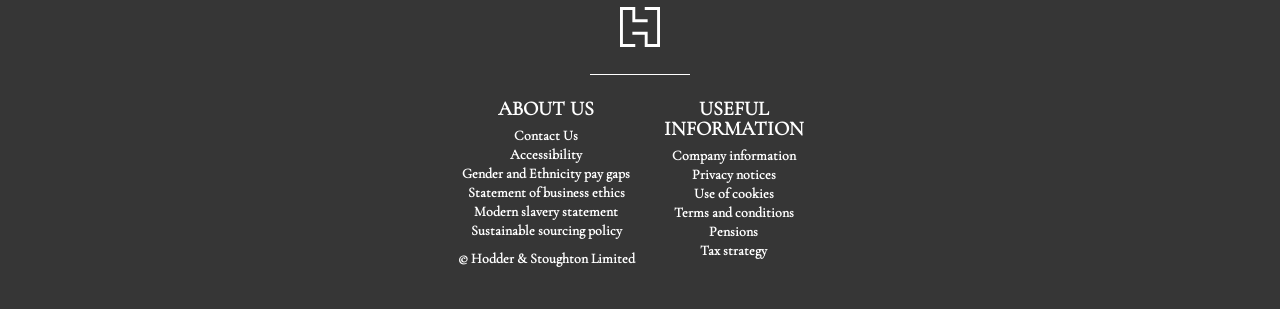Please specify the bounding box coordinates of the clickable region to carry out the following instruction: "Read about sustainable sourcing policy". The coordinates should be four float numbers between 0 and 1, in the format [left, top, right, bottom].

[0.368, 0.717, 0.486, 0.772]